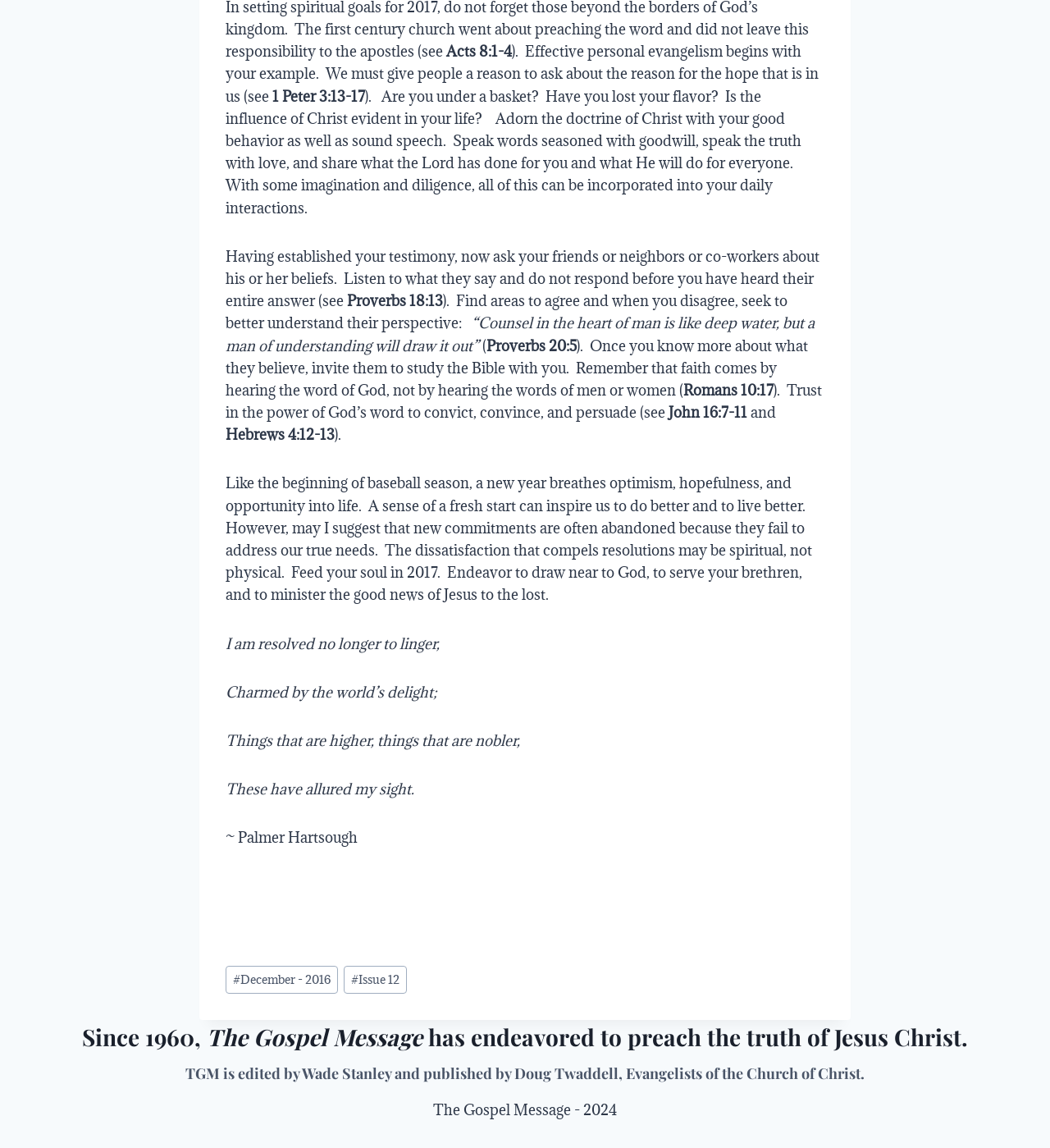Please answer the following question using a single word or phrase: What is the topic of the text in the middle of the page?

Personal evangelism